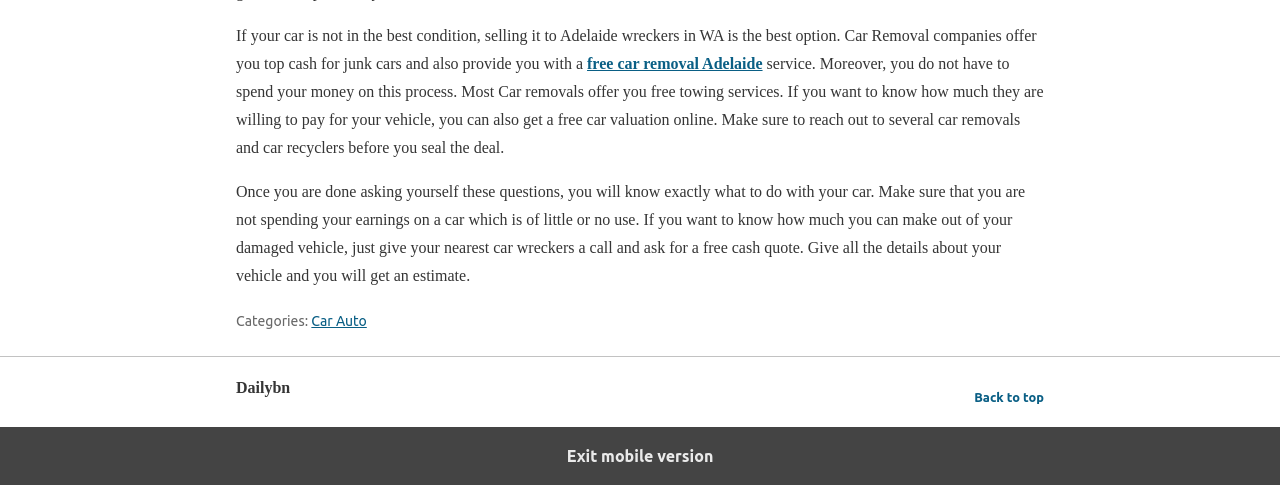Please specify the bounding box coordinates in the format (top-left x, top-left y, bottom-right x, bottom-right y), with all values as floating point numbers between 0 and 1. Identify the bounding box of the UI element described by: asia-pacific

None